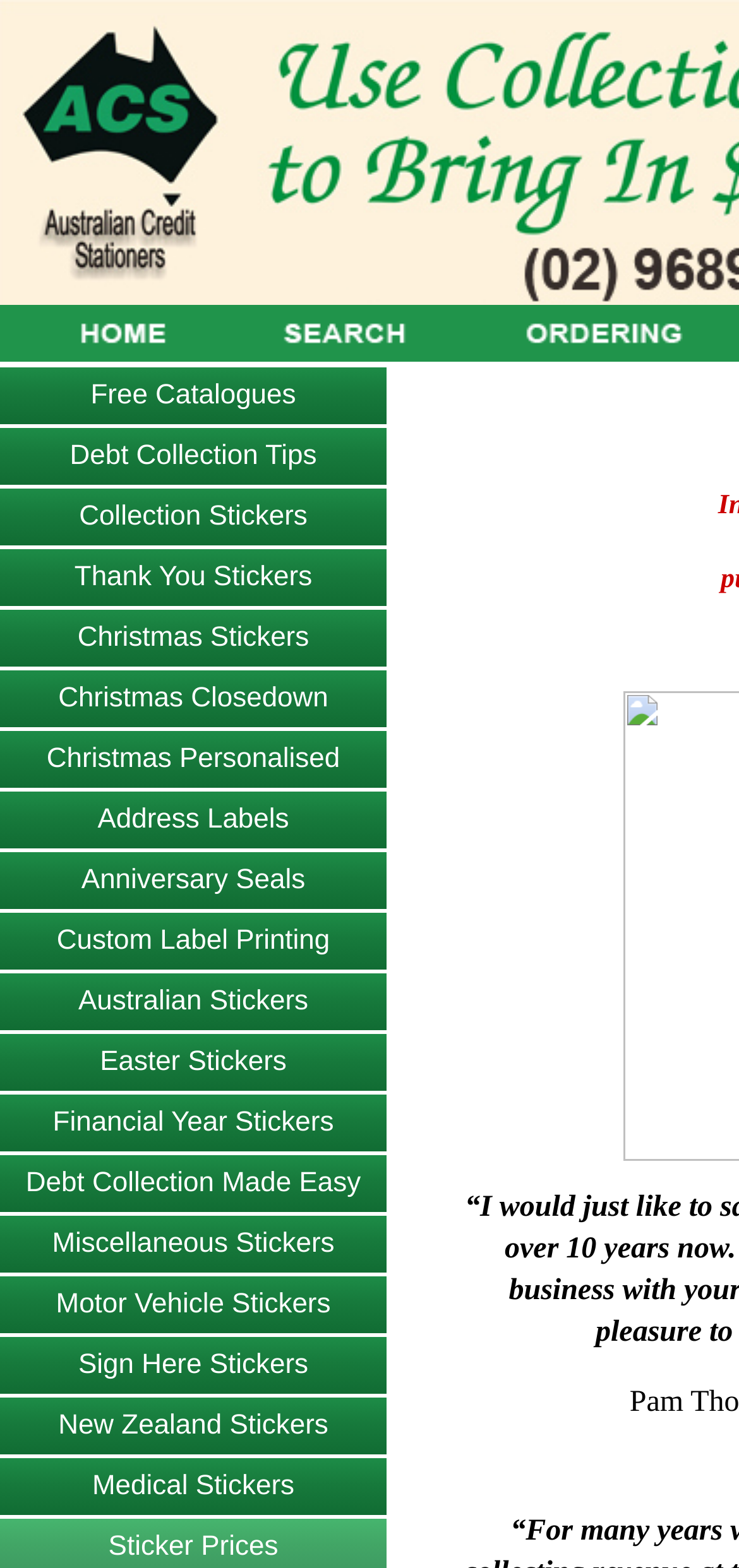What is the first link on the webpage?
Identify the answer in the screenshot and reply with a single word or phrase.

Free Catalogues